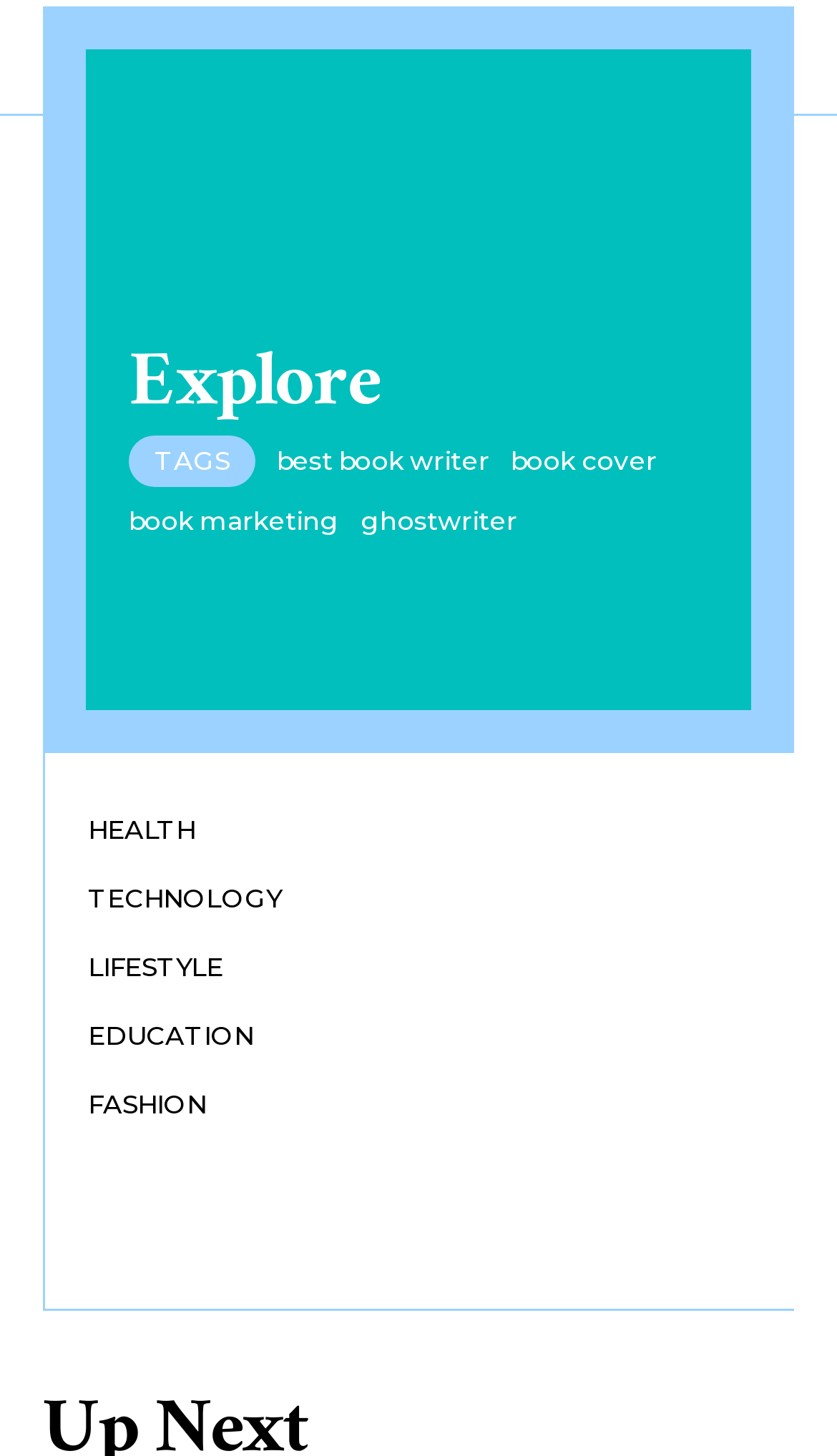Identify the bounding box coordinates of the area that should be clicked in order to complete the given instruction: "go to the 'EDUCATION' section". The bounding box coordinates should be four float numbers between 0 and 1, i.e., [left, top, right, bottom].

[0.105, 0.688, 0.303, 0.733]